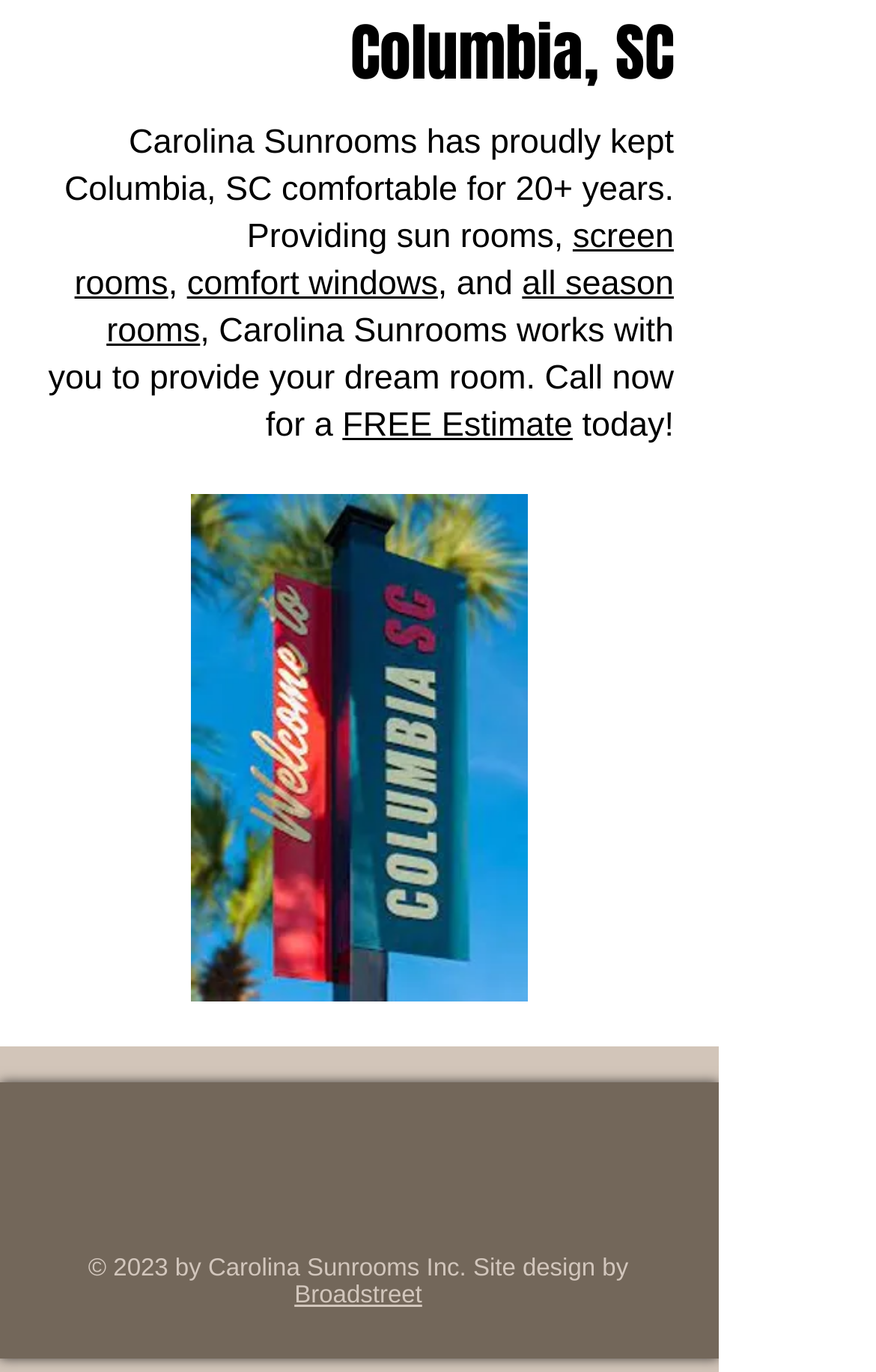Answer the question using only one word or a concise phrase: What type of rooms does Carolina Sunrooms provide?

sun rooms, screen rooms, comfort windows, all season rooms